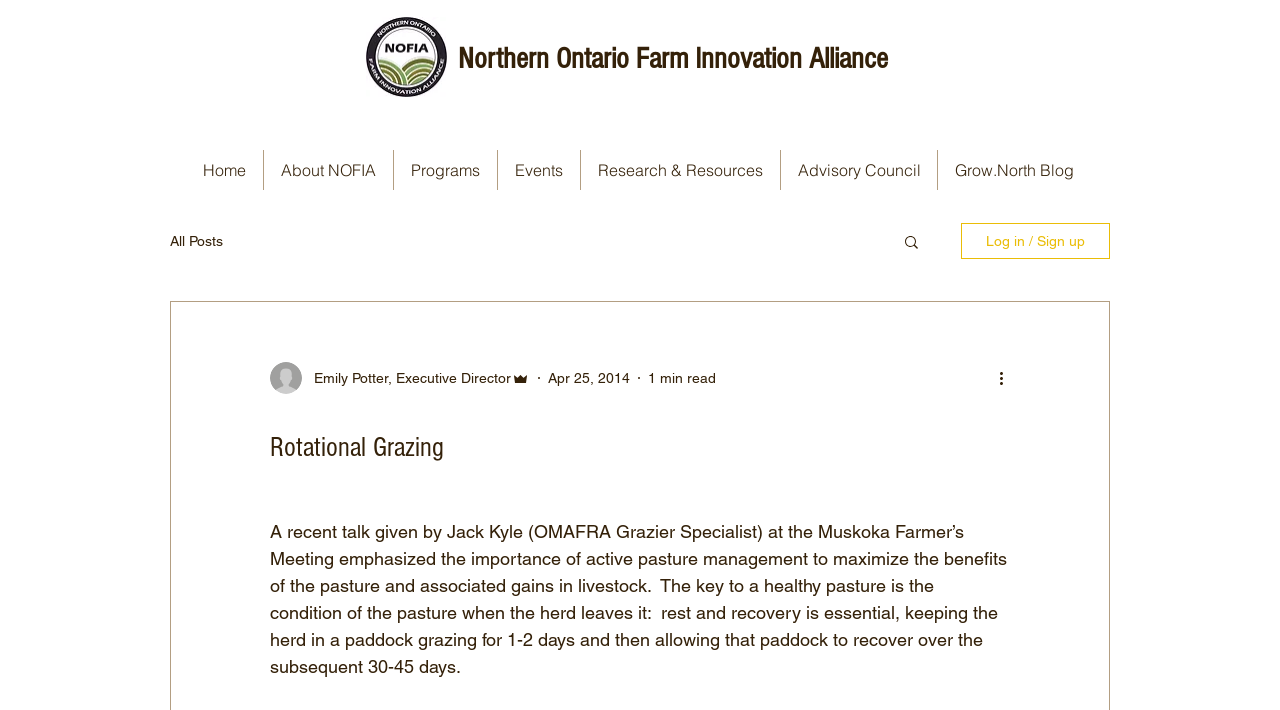Please answer the following question using a single word or phrase: 
Who is the author of the article?

Emily Potter